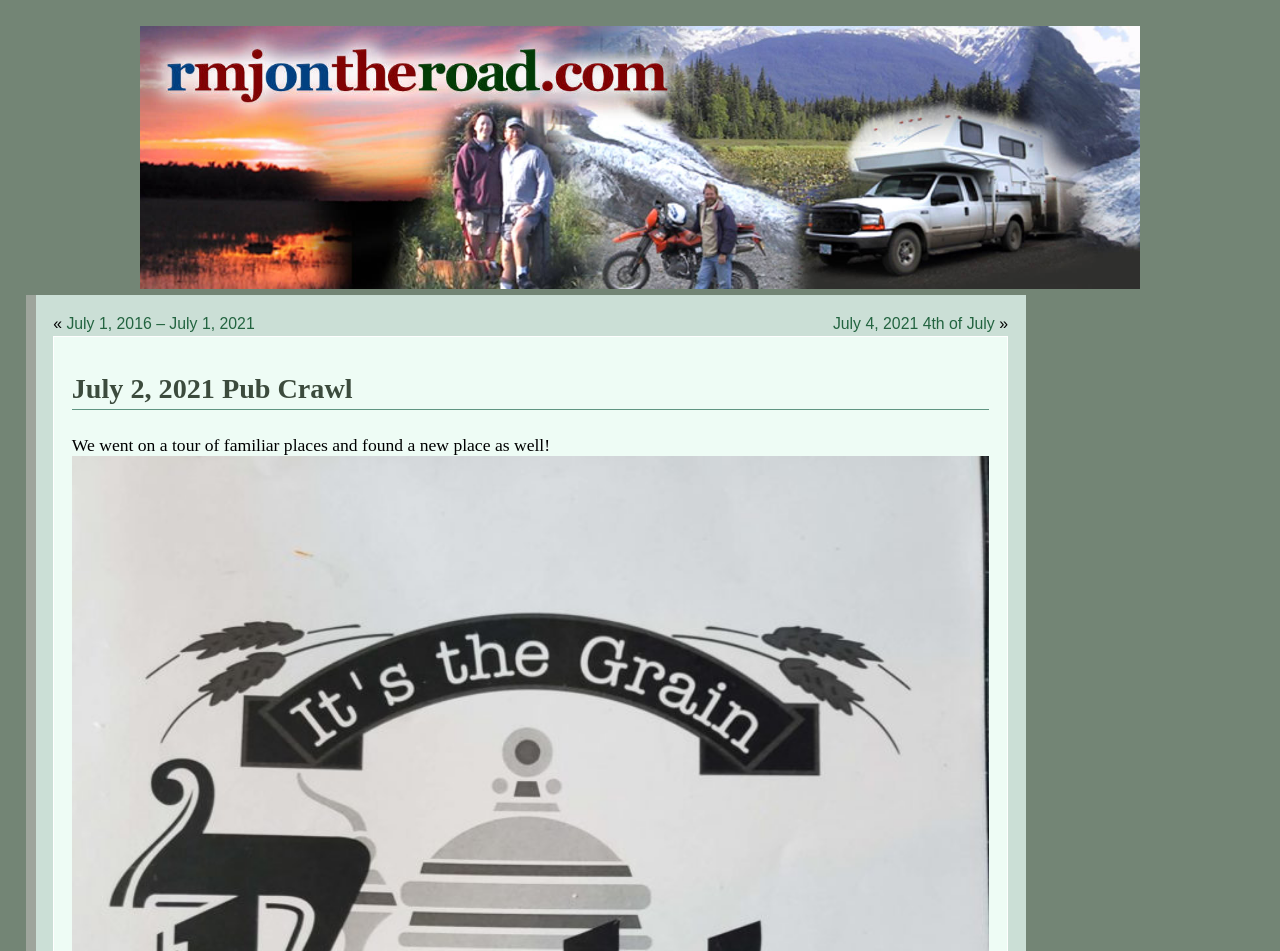What is the theme of the next pub crawl?
Analyze the screenshot and provide a detailed answer to the question.

I found the answer by looking at the links on the webpage. There is a link with the date 'July 4, 2021 4th of July', which suggests that the theme of the next pub crawl is the 4th of July.